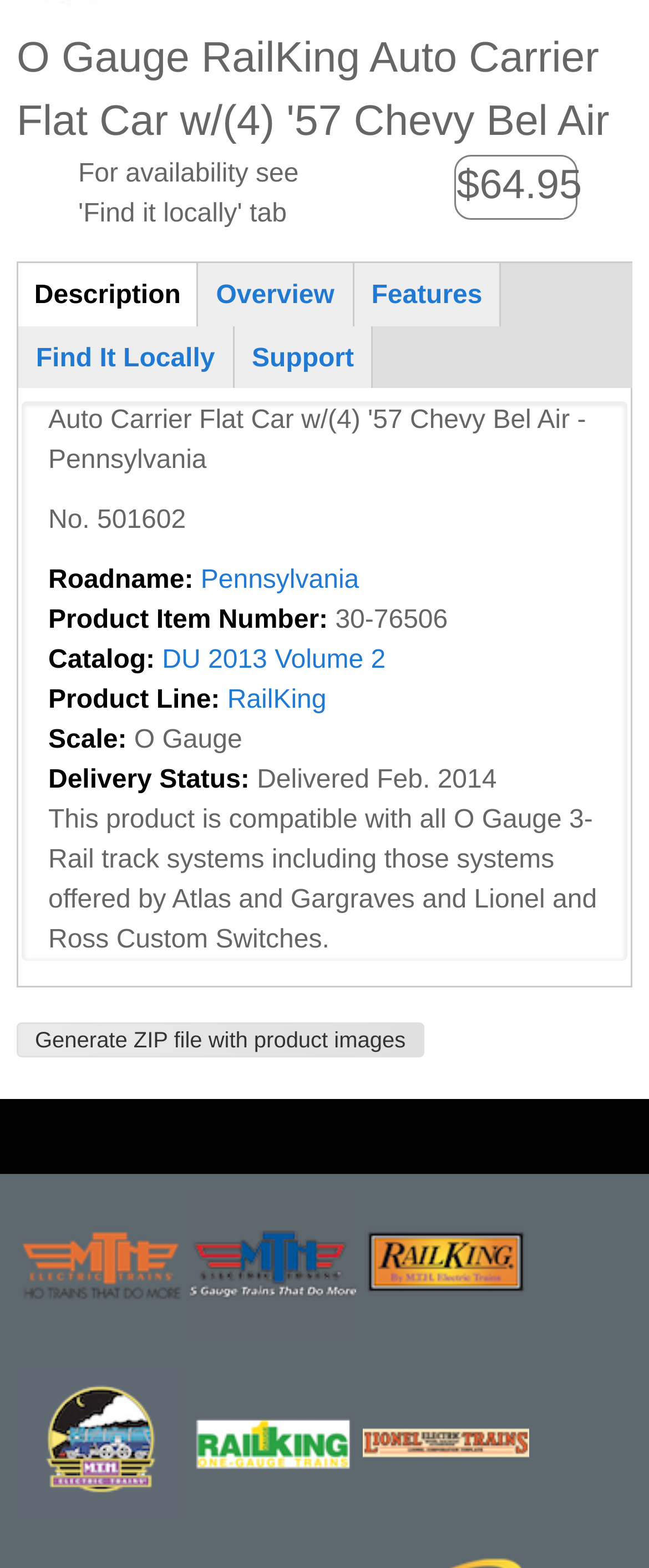Determine the bounding box coordinates of the region I should click to achieve the following instruction: "Find it locally". Ensure the bounding box coordinates are four float numbers between 0 and 1, i.e., [left, top, right, bottom].

[0.031, 0.208, 0.356, 0.247]